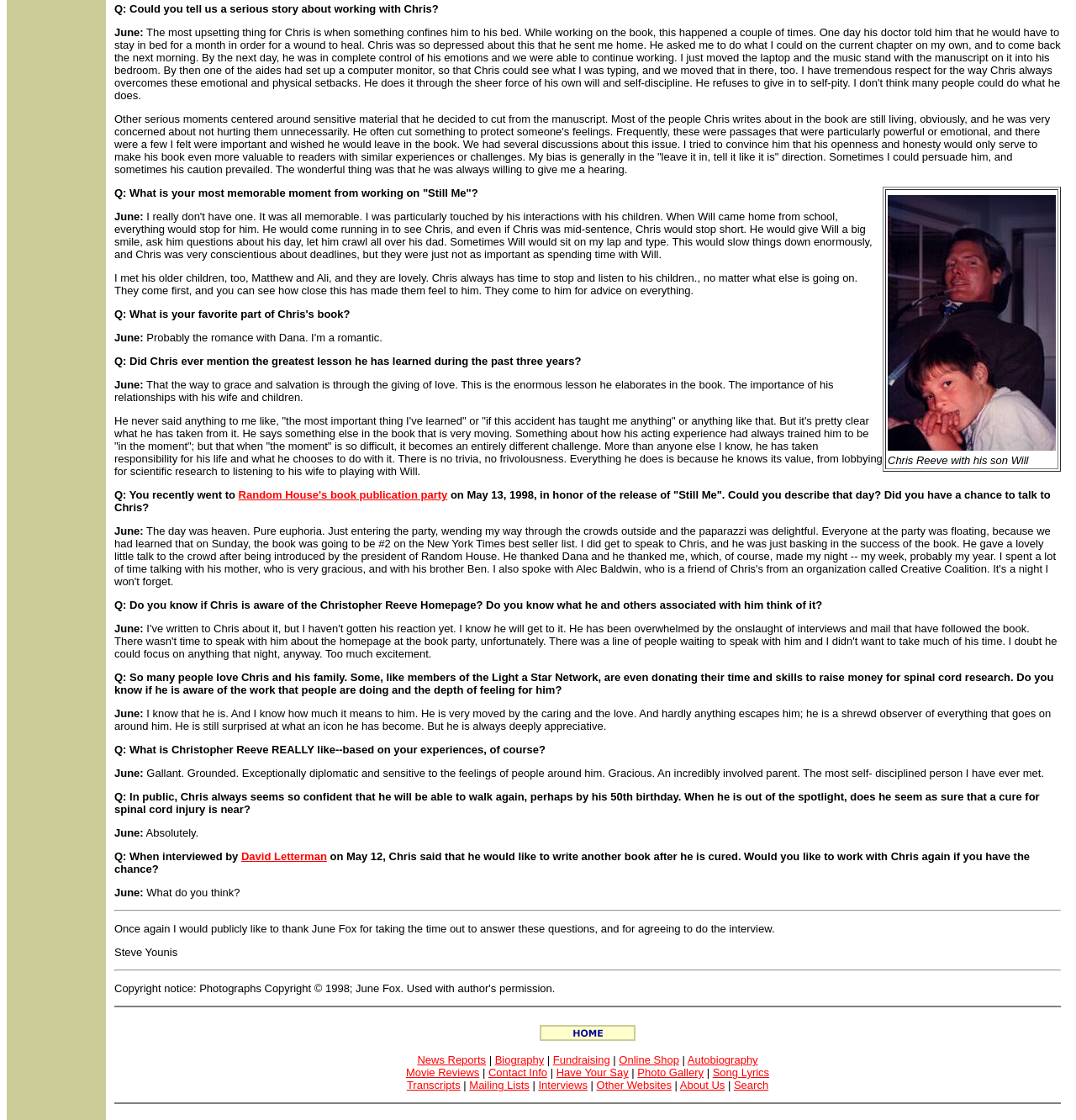Identify the bounding box coordinates for the UI element that matches this description: "Have Your Say".

[0.517, 0.952, 0.584, 0.963]